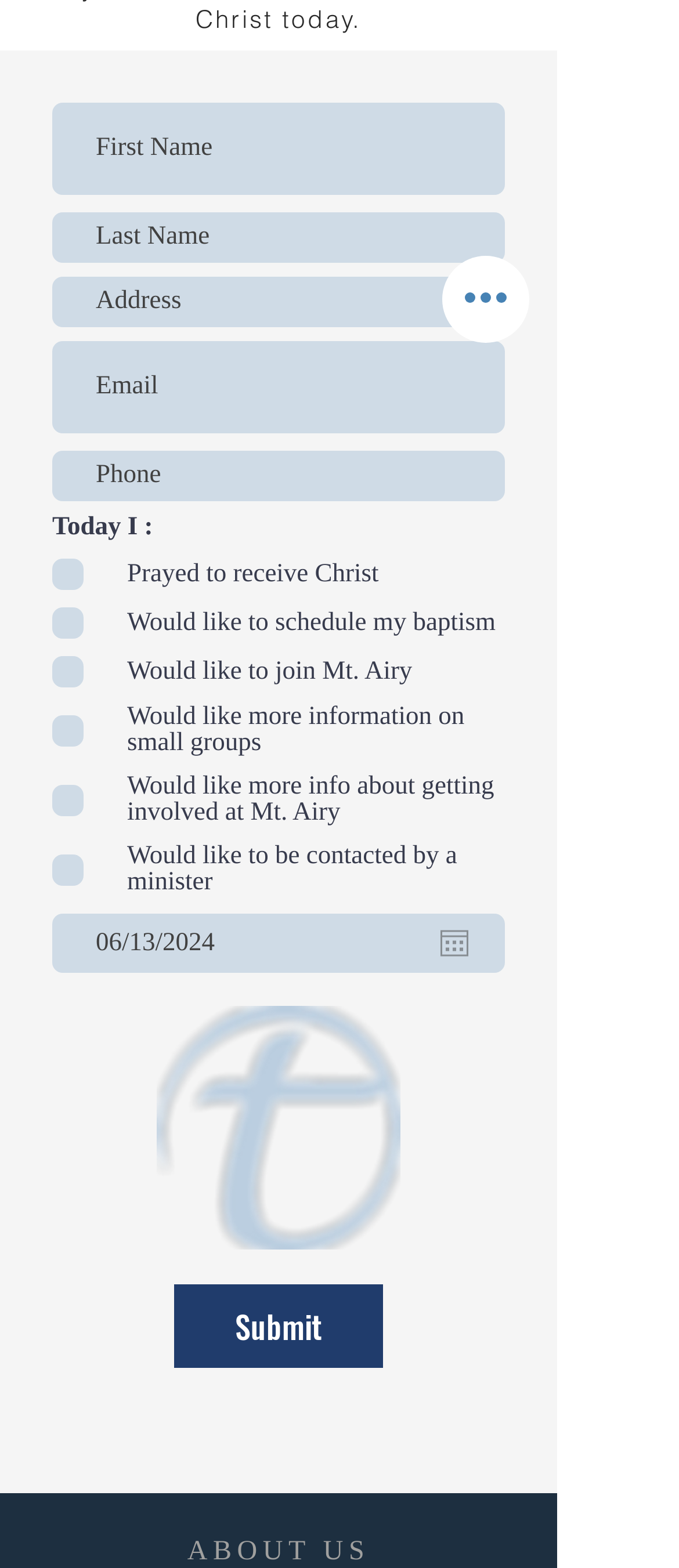Provide the bounding box coordinates in the format (top-left x, top-left y, bottom-right x, bottom-right y). All values are floating point numbers between 0 and 1. Determine the bounding box coordinate of the UI element described as: aria-label="Phone" name="phone" placeholder="Phone"

[0.077, 0.288, 0.744, 0.32]